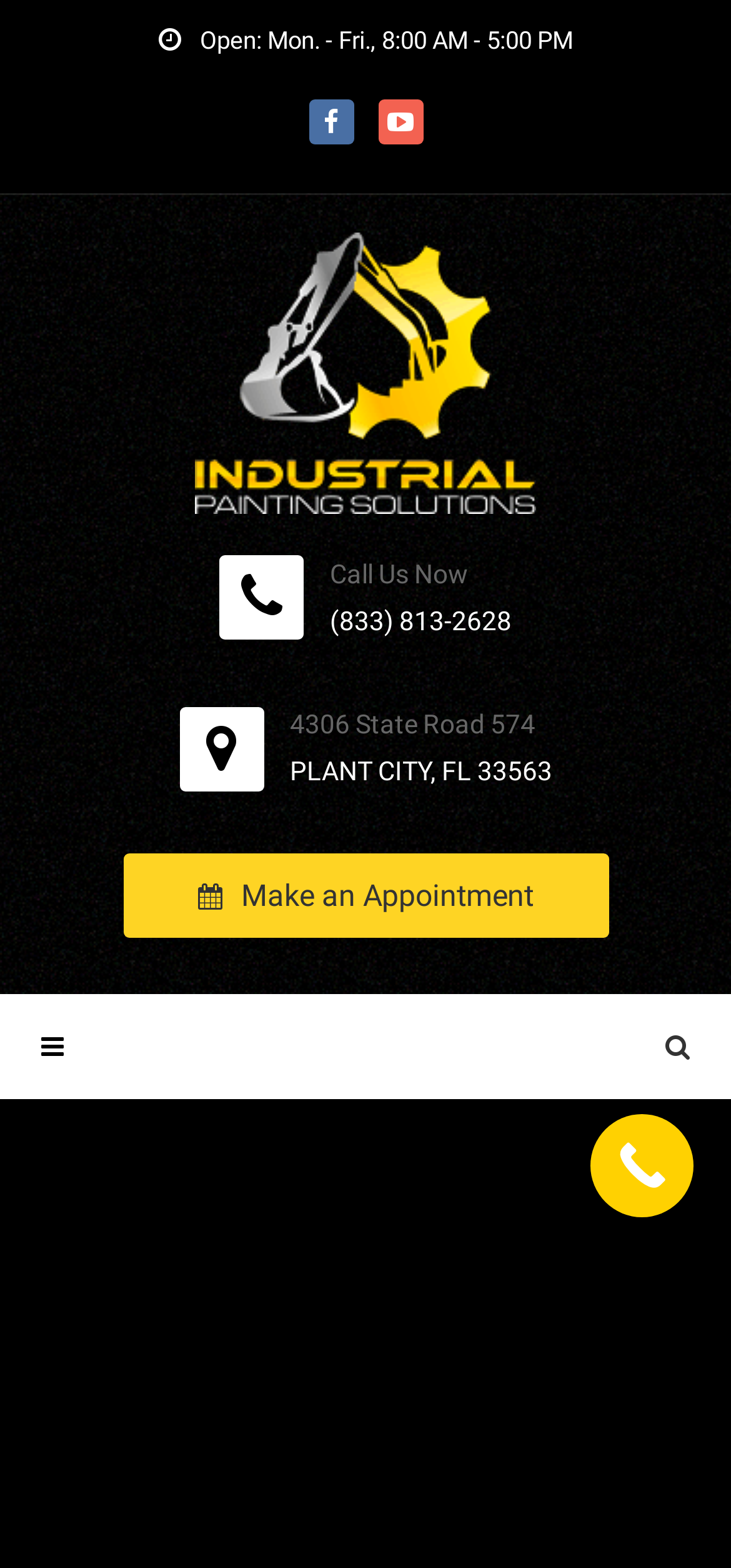What is the business hours of the company?
Please craft a detailed and exhaustive response to the question.

I found the business hours by looking at the StaticText element with the text 'Open: Mon. - Fri., 8:00 AM - 5:00 PM' which is located at the top of the page.